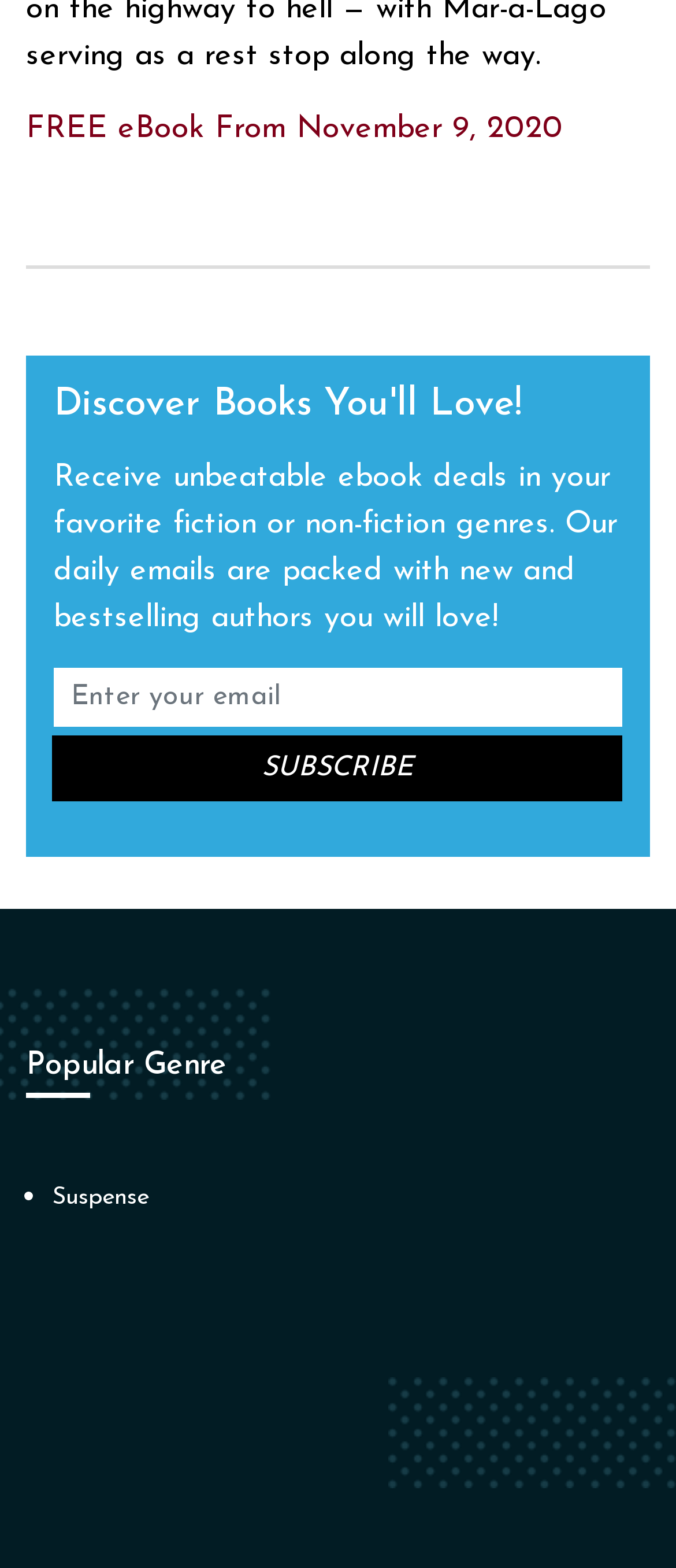What is the function of the 'Subscribe' button?
Examine the screenshot and reply with a single word or phrase.

To subscribe to emails